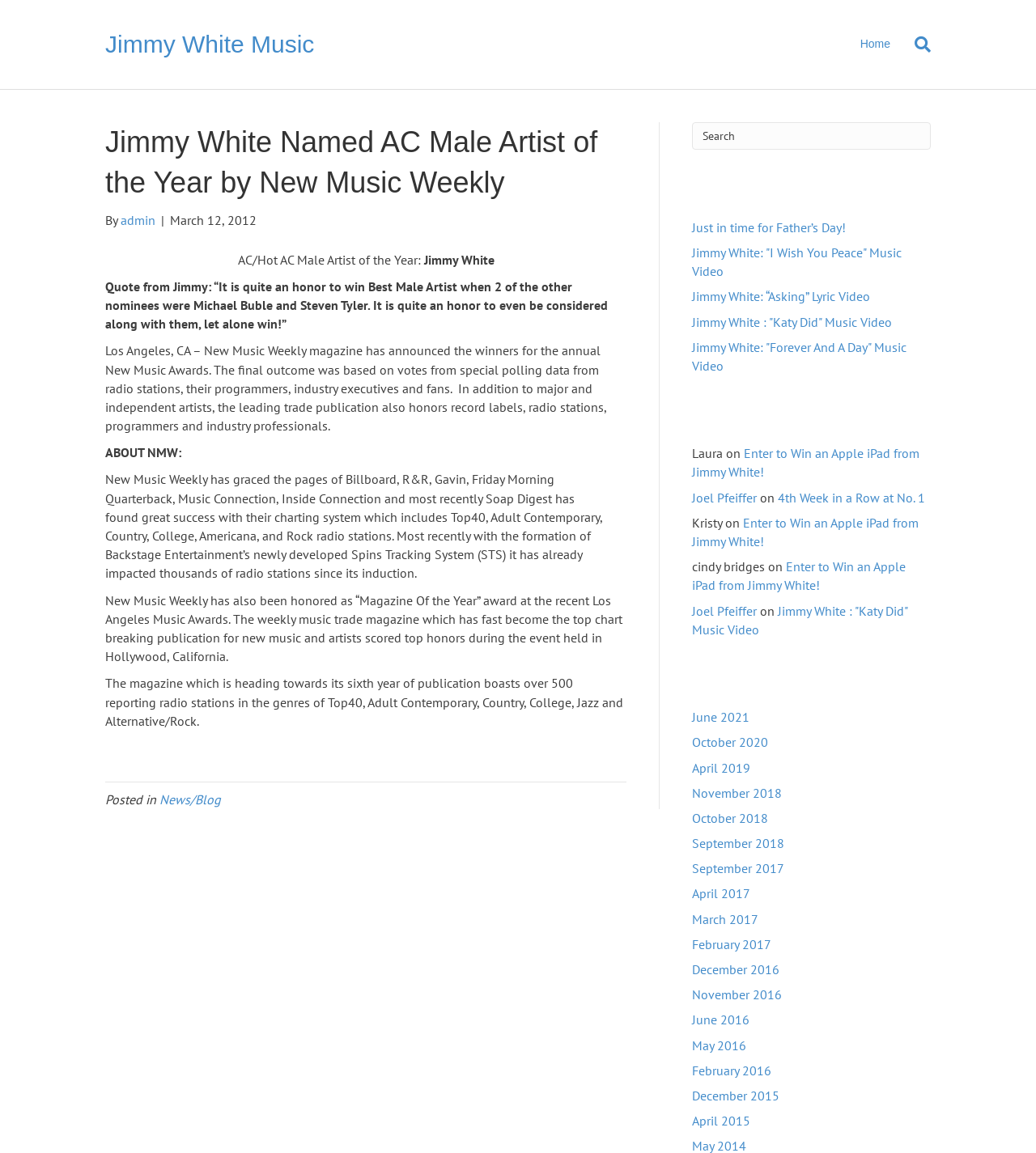Using the elements shown in the image, answer the question comprehensively: What is the name of the artist who won the AC Male Artist of the Year award?

The answer can be found in the article section of the webpage, where it is stated that 'Jimmy White Named AC Male Artist of the Year by New Music Weekly'. This indicates that Jimmy White is the winner of the AC Male Artist of the Year award.